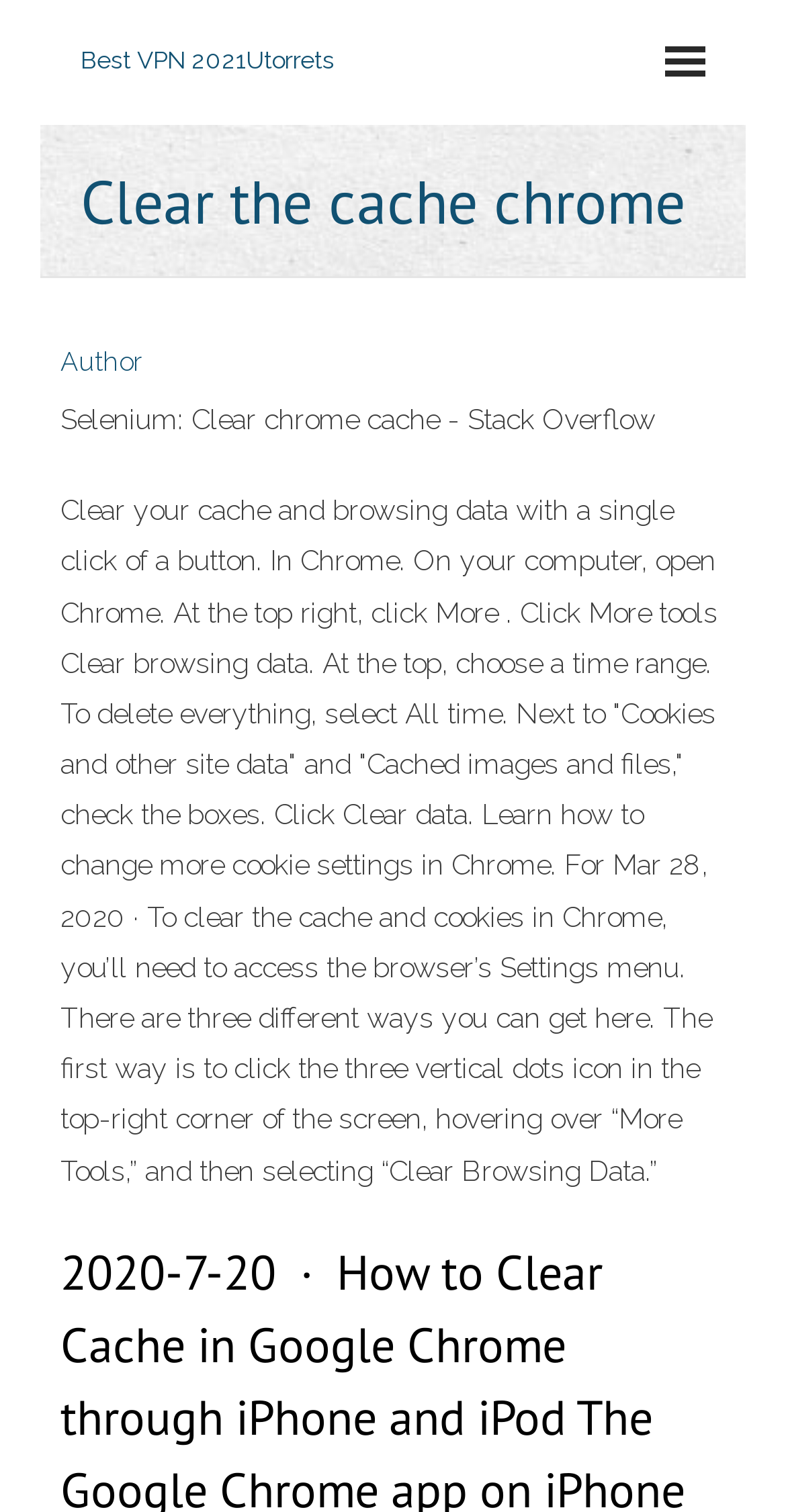Provide the bounding box coordinates of the HTML element this sentence describes: "Best VPN 2021Utorrets".

[0.103, 0.031, 0.426, 0.049]